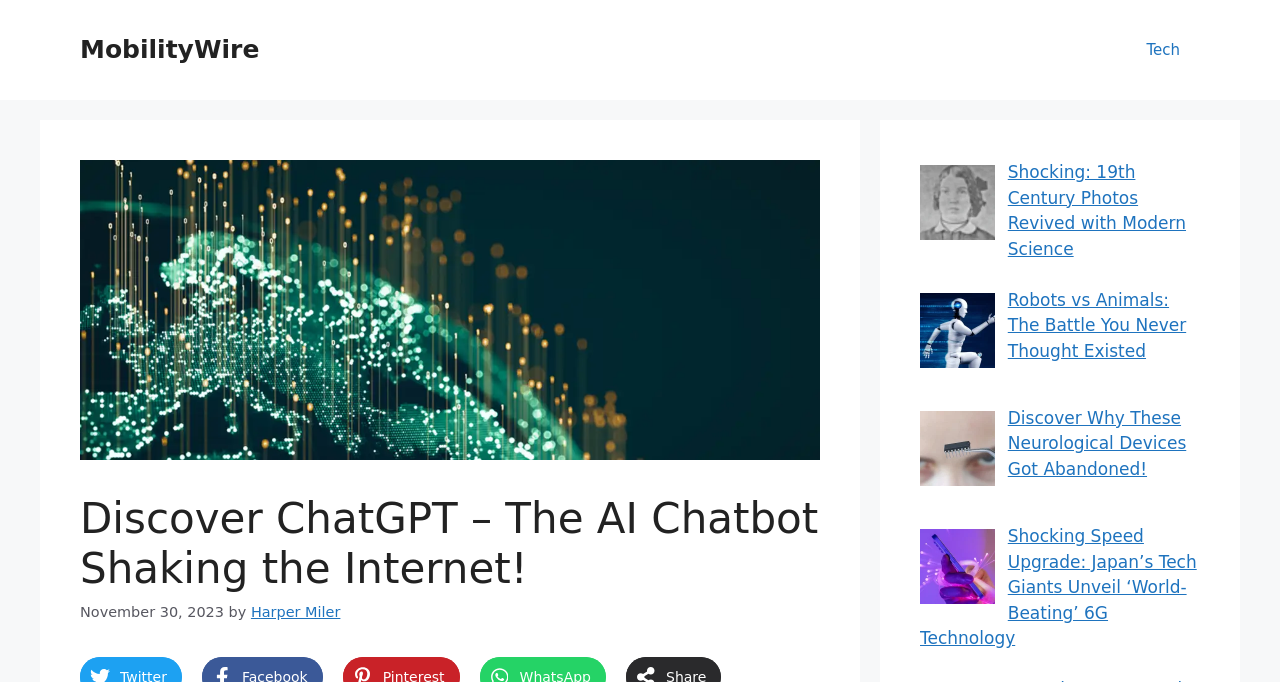Please find and report the primary heading text from the webpage.

Discover ChatGPT – The AI Chatbot Shaking the Internet!